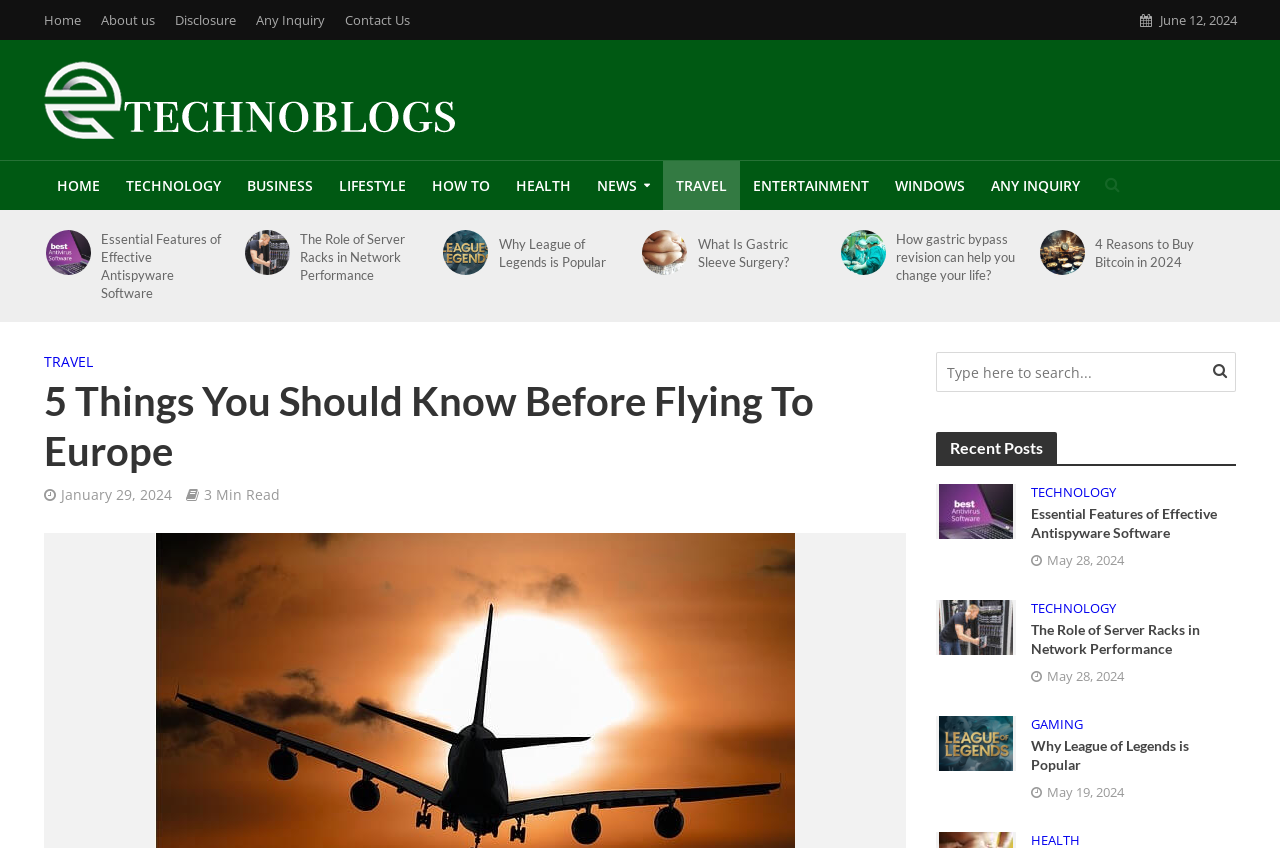Please provide a one-word or short phrase answer to the question:
How many minutes does it take to read the article '5 Things You Should Know Before Flying To Europe'?

3 Min